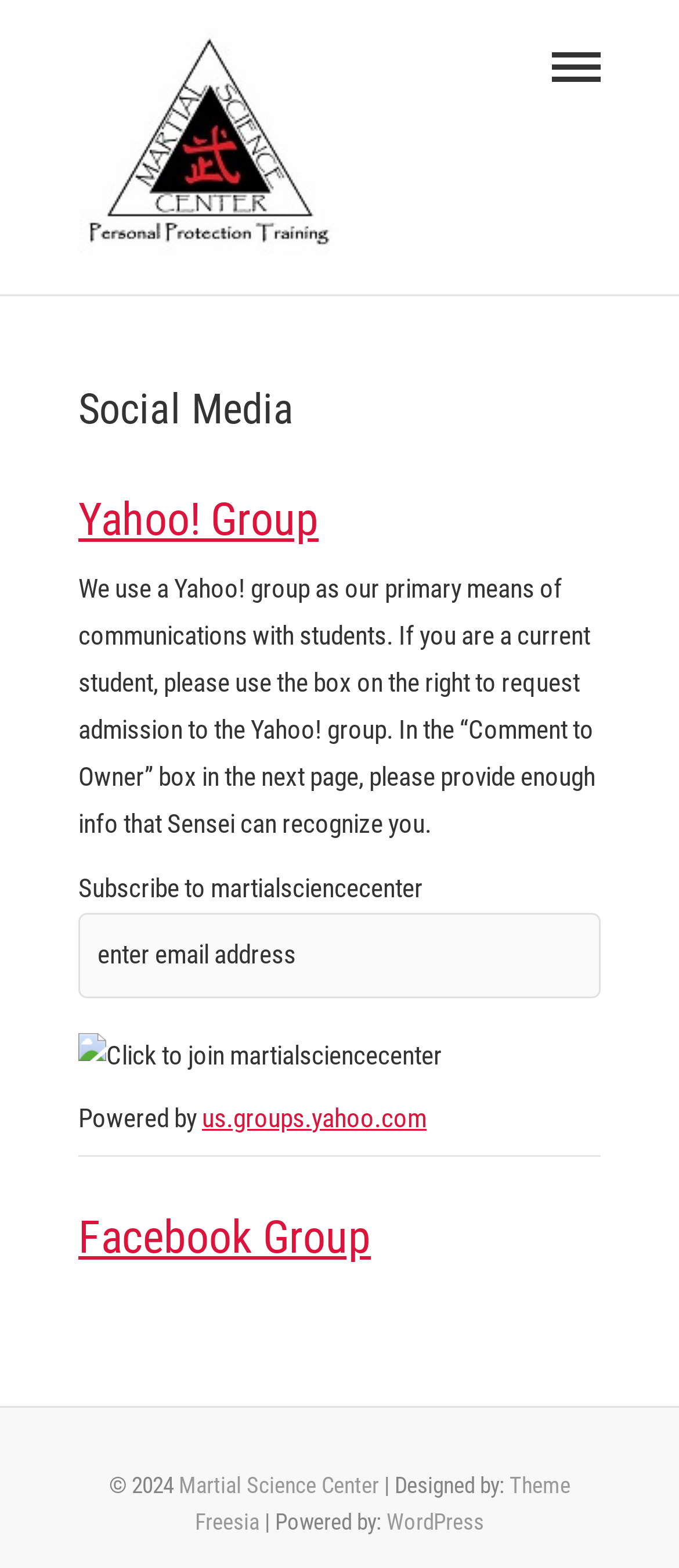What is the purpose of the textbox?
Refer to the image and answer the question using a single word or phrase.

Enter email address